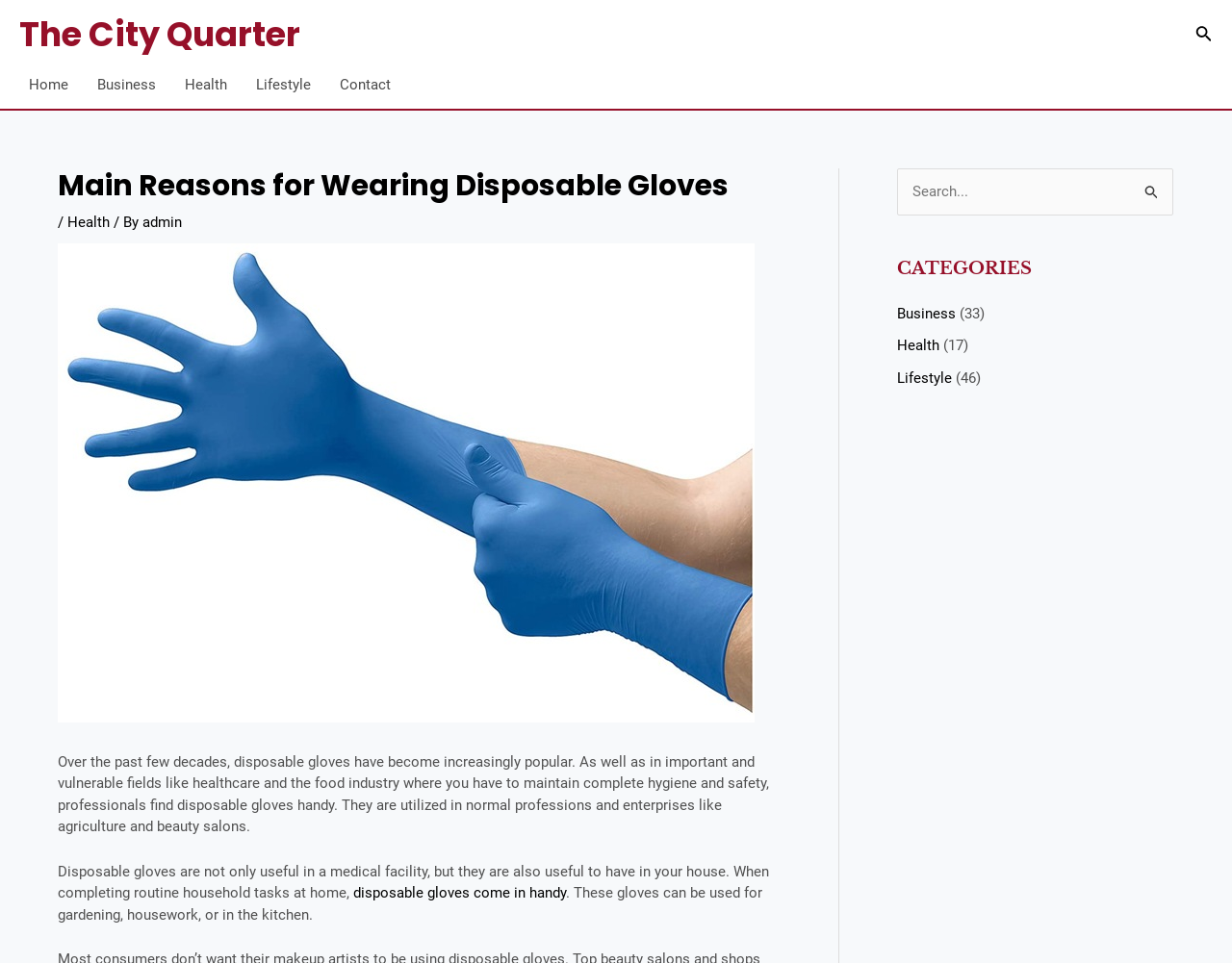What is the main topic of this webpage?
Based on the visual content, answer with a single word or a brief phrase.

Disposable gloves